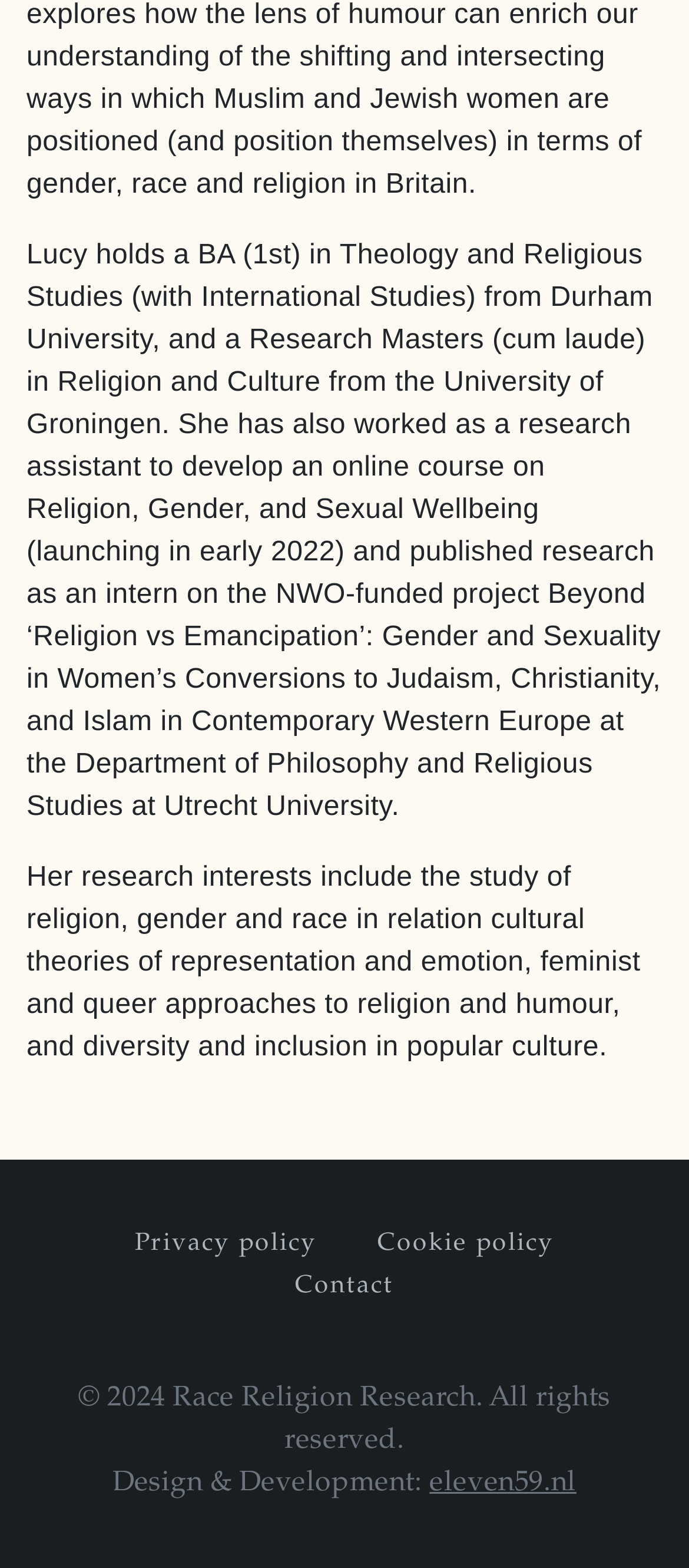Refer to the image and provide a thorough answer to this question:
Who designed and developed the website?

The link element with the bounding box coordinates [0.623, 0.937, 0.837, 0.956] points to eleven59.nl, which is the design and development company responsible for the website.